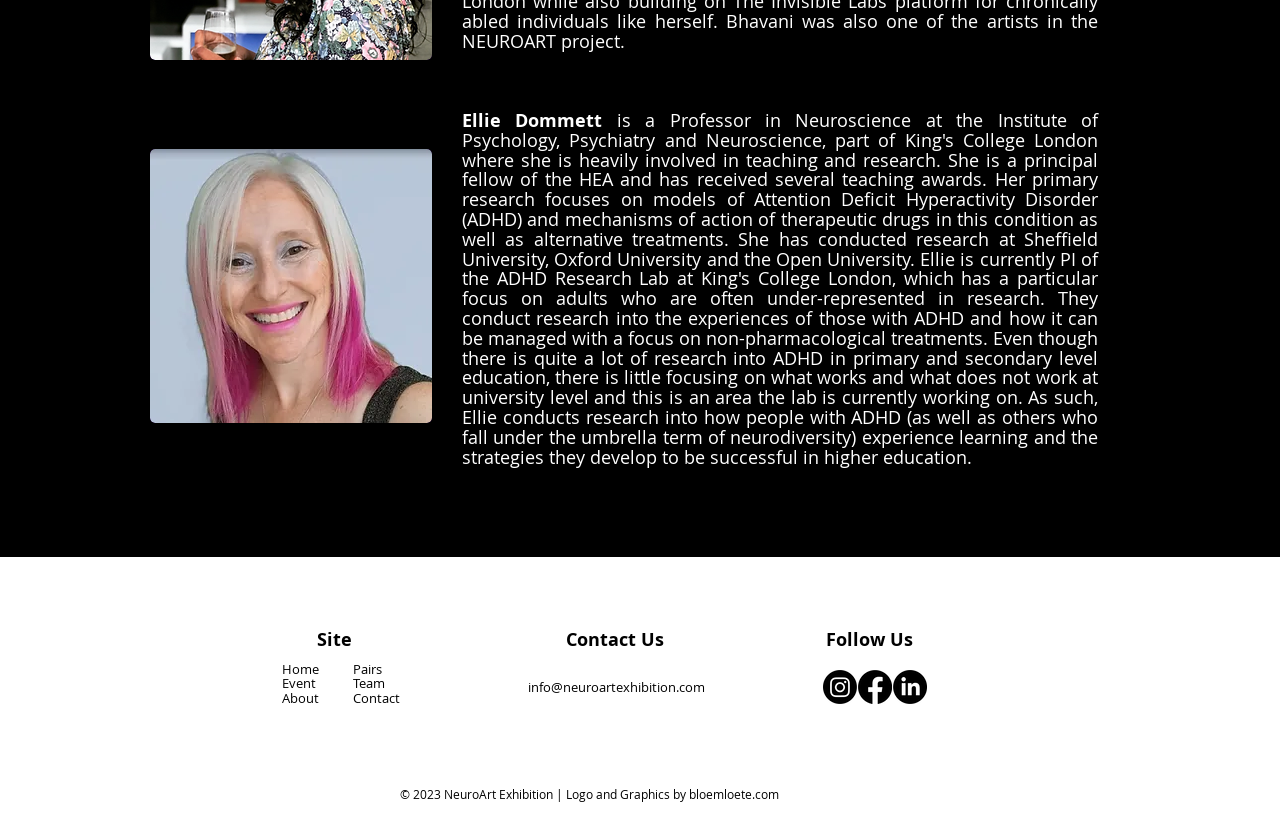Please specify the bounding box coordinates of the clickable region to carry out the following instruction: "Visit the website of bloemloete.com". The coordinates should be four float numbers between 0 and 1, in the format [left, top, right, bottom].

[0.538, 0.959, 0.609, 0.978]